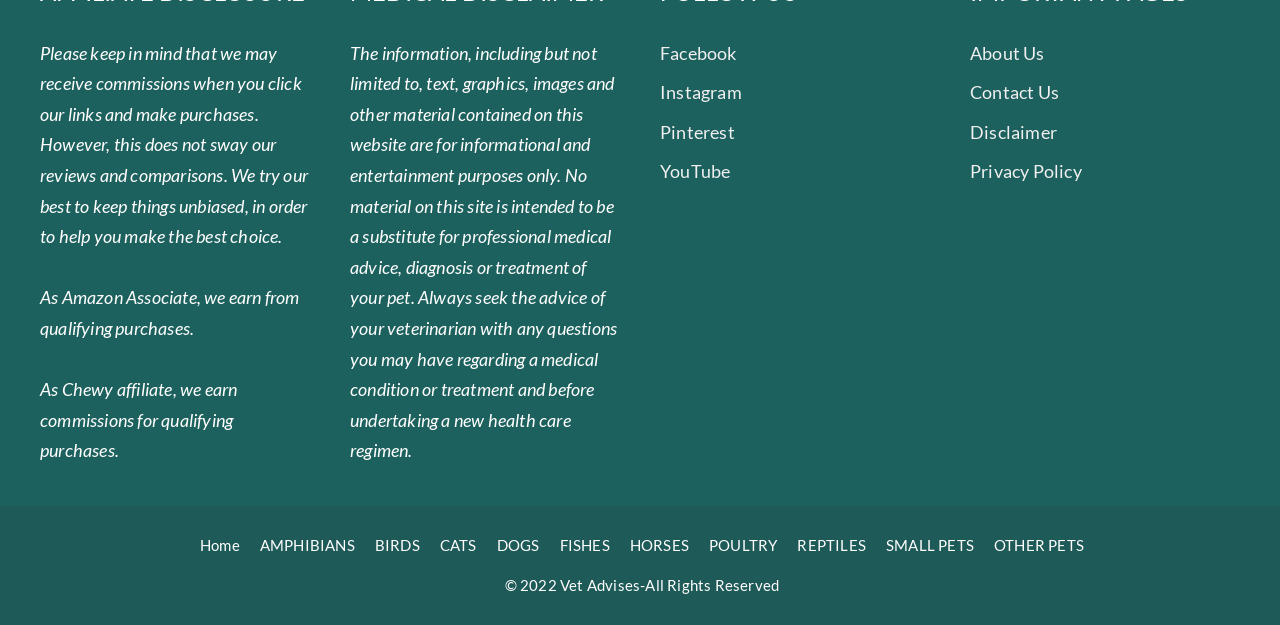Locate the bounding box coordinates of the UI element described by: "2018-2020". Provide the coordinates as four float numbers between 0 and 1, formatted as [left, top, right, bottom].

None